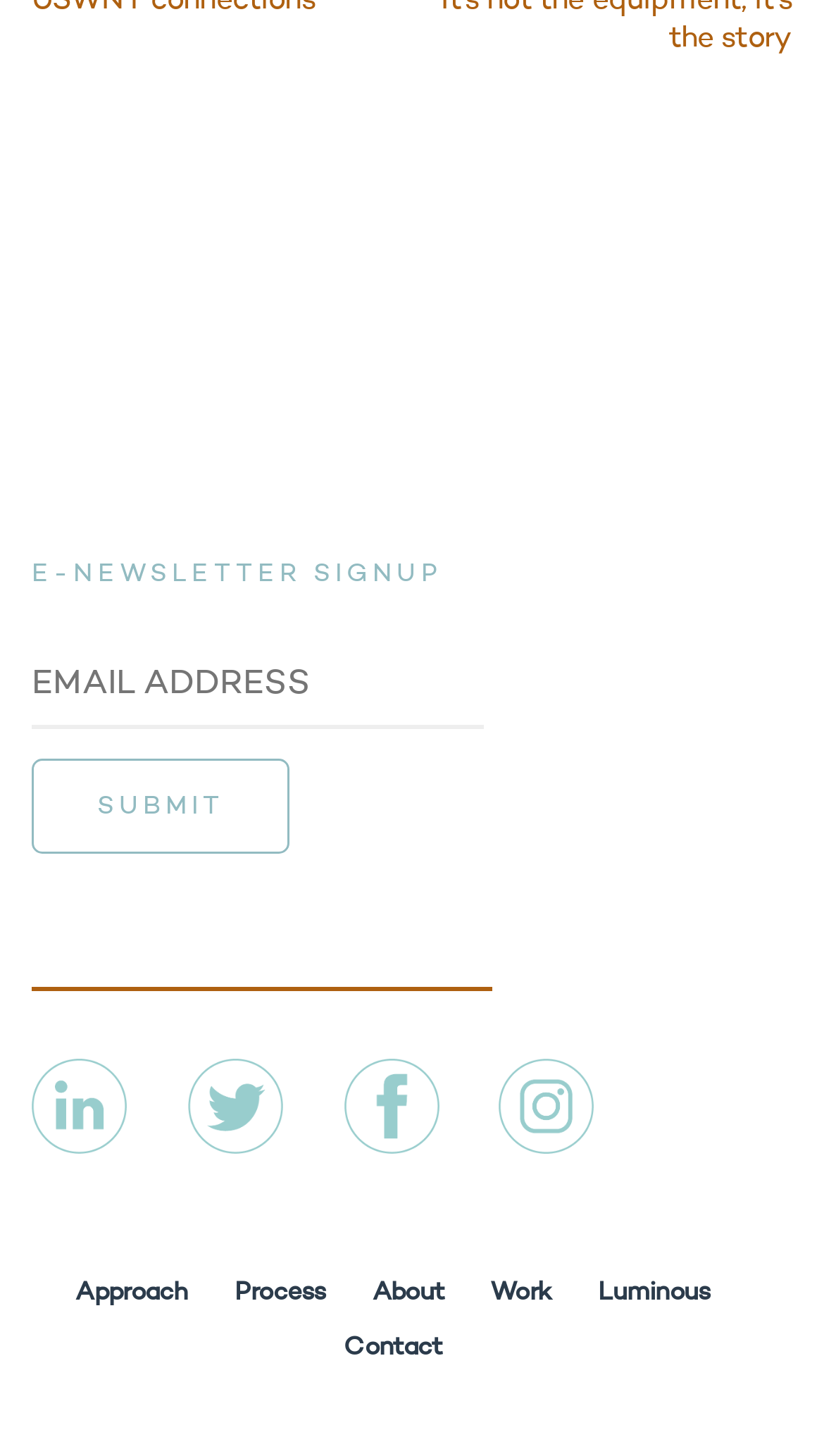Please provide a detailed answer to the question below by examining the image:
How many social media links are there?

There are four social media links: LinkedIn, Twitter, Facebook, and Instagram, each with an accompanying image.